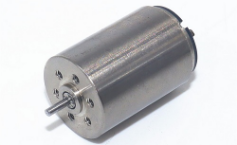Present a detailed portrayal of the image.

This image features a compact, cylindrical brushed coreless DC motor, specifically the model 17mm Diameter 25mm Length 7.4V. The motor is designed with a sleek metallic casing that showcases its durable construction, along with a shaft protruding from one end, which is typical for connecting to various applications. Its dimensions and voltage rating suggest it is suitable for lightweight devices requiring efficient power delivery, such as drones or robotic systems. The image provides a clear view of the motor's surface and shaft, important features for assessing compatibility with designed fittings or components.